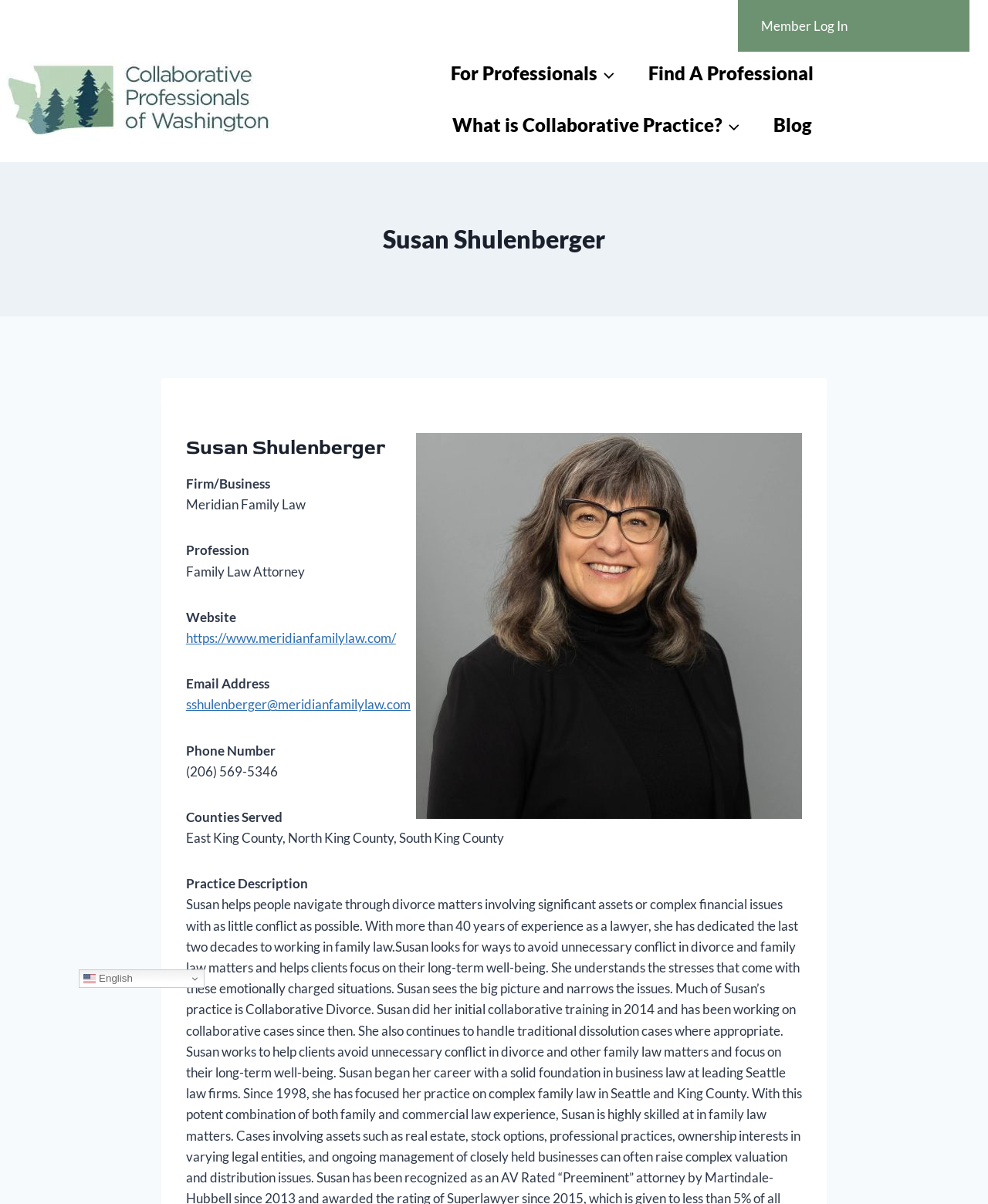Find the bounding box coordinates for the element described here: "For ProfessionalsExpand".

[0.439, 0.039, 0.639, 0.082]